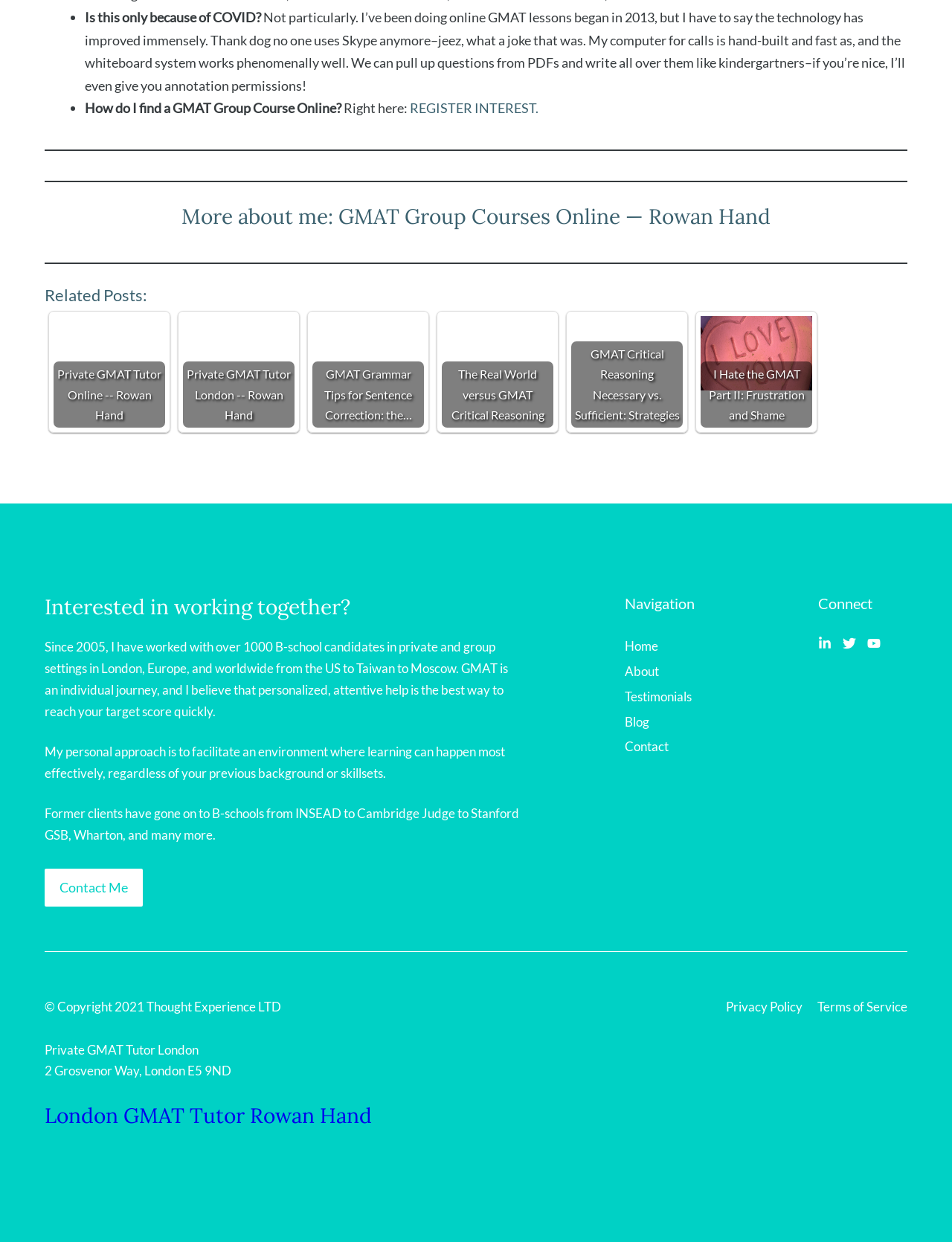Could you highlight the region that needs to be clicked to execute the instruction: "Register interest for a GMAT group course"?

[0.428, 0.08, 0.566, 0.094]